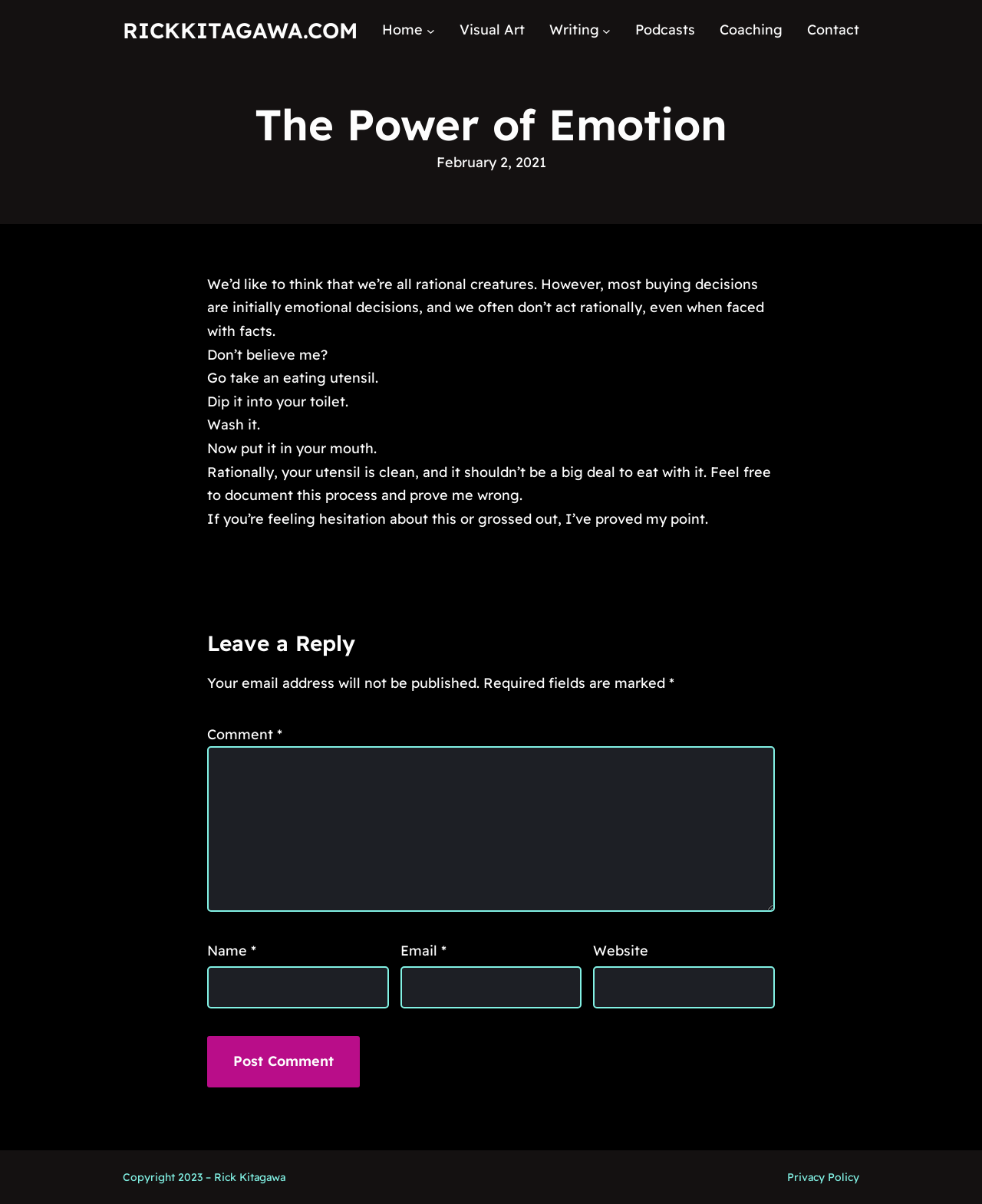What is the theme of the article?
Provide a detailed and well-explained answer to the question.

I inferred the theme of the article by reading its content, which discusses how emotional decisions can override rational thinking, and provides an example to prove this point.